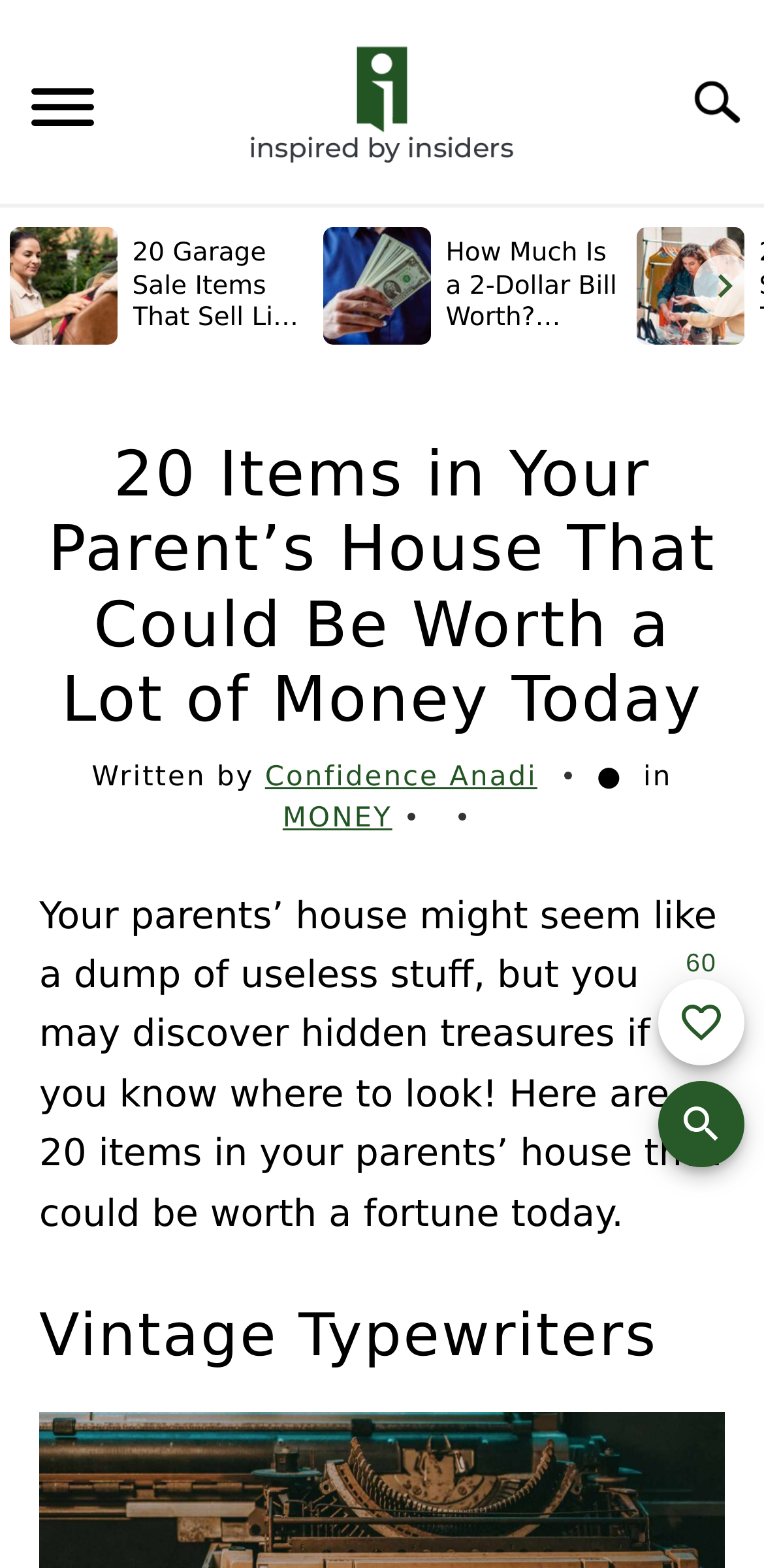Please find the bounding box coordinates for the clickable element needed to perform this instruction: "Click the 'Menu' button".

[0.0, 0.036, 0.164, 0.107]